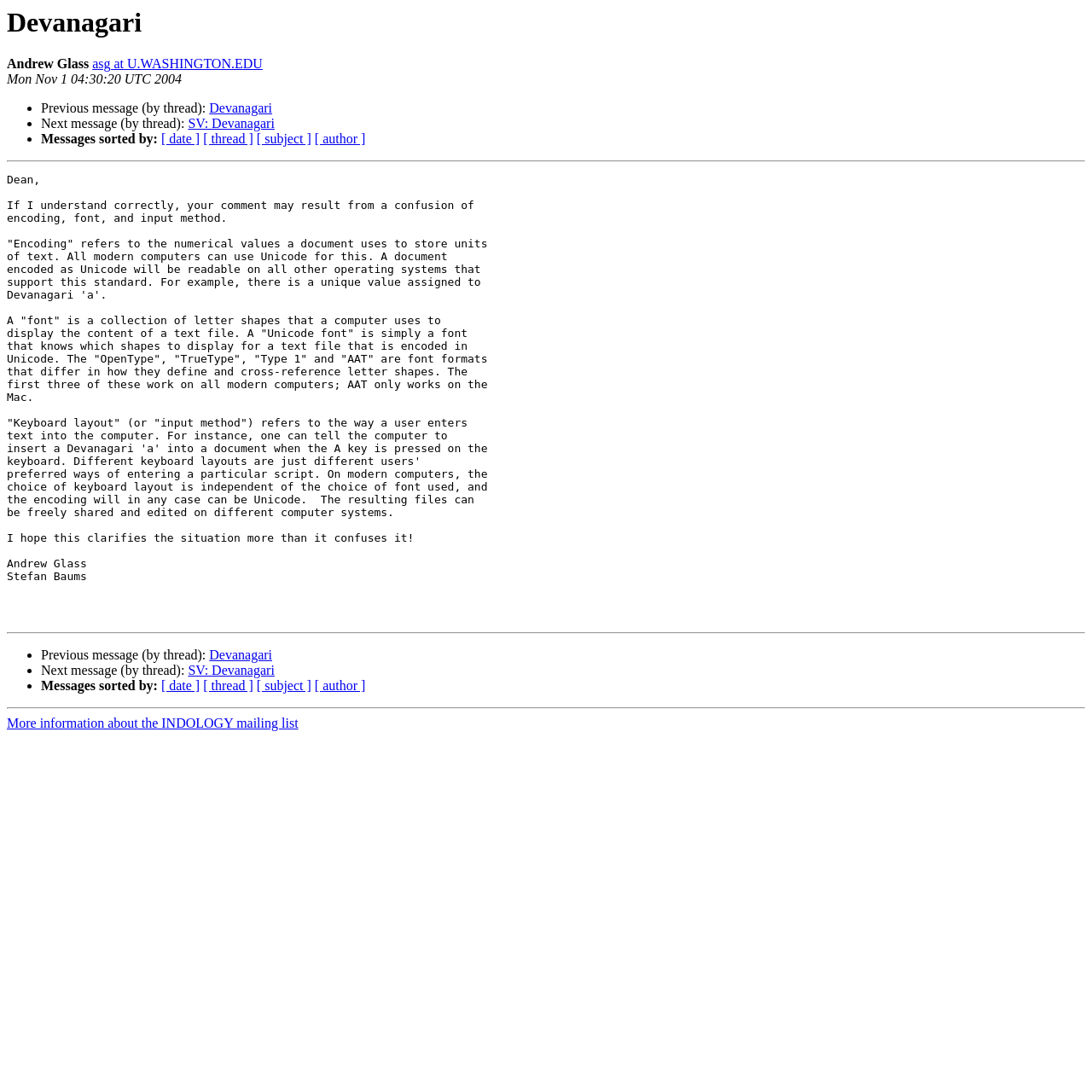Give a complete and precise description of the webpage's appearance.

The webpage is about Devanagari, a script used in Indian languages. At the top, there is a heading with the title "Devanagari" followed by the author's name "Andrew Glass" and an email address "asg at U.WASHINGTON.EDU". Below this, there is a timestamp "Mon Nov 1 04:30:20 UTC 2004".

The main content of the page is a discussion about Devanagari, encoding, font, and input method. The text is divided into paragraphs and explains the differences between these concepts. The text is written by Andrew Glass and Stefan Baums.

On the left side of the page, there are navigation links, including "Previous message (by thread):", "Next message (by thread):", and "Messages sorted by:" with options to sort by date, thread, subject, and author. These links are repeated twice, with a horizontal separator in between.

At the bottom of the page, there is a link to "More information about the INDOLOGY mailing list".